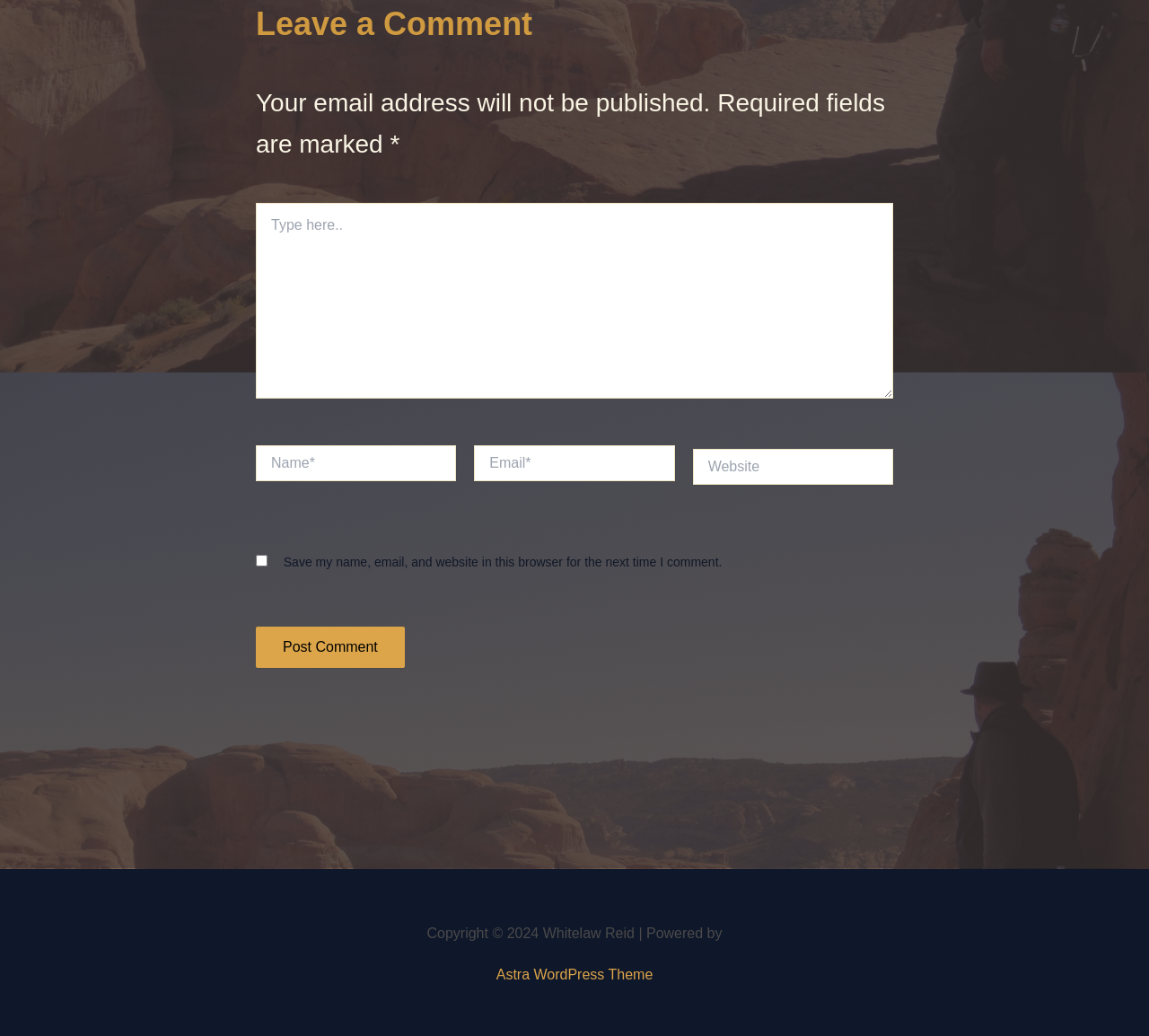What is the required information to post a comment?
Give a detailed explanation using the information visible in the image.

The webpage has two required fields marked with an asterisk (*), which are 'Name' and 'Email'. This indicates that providing a name and email address is necessary to post a comment.